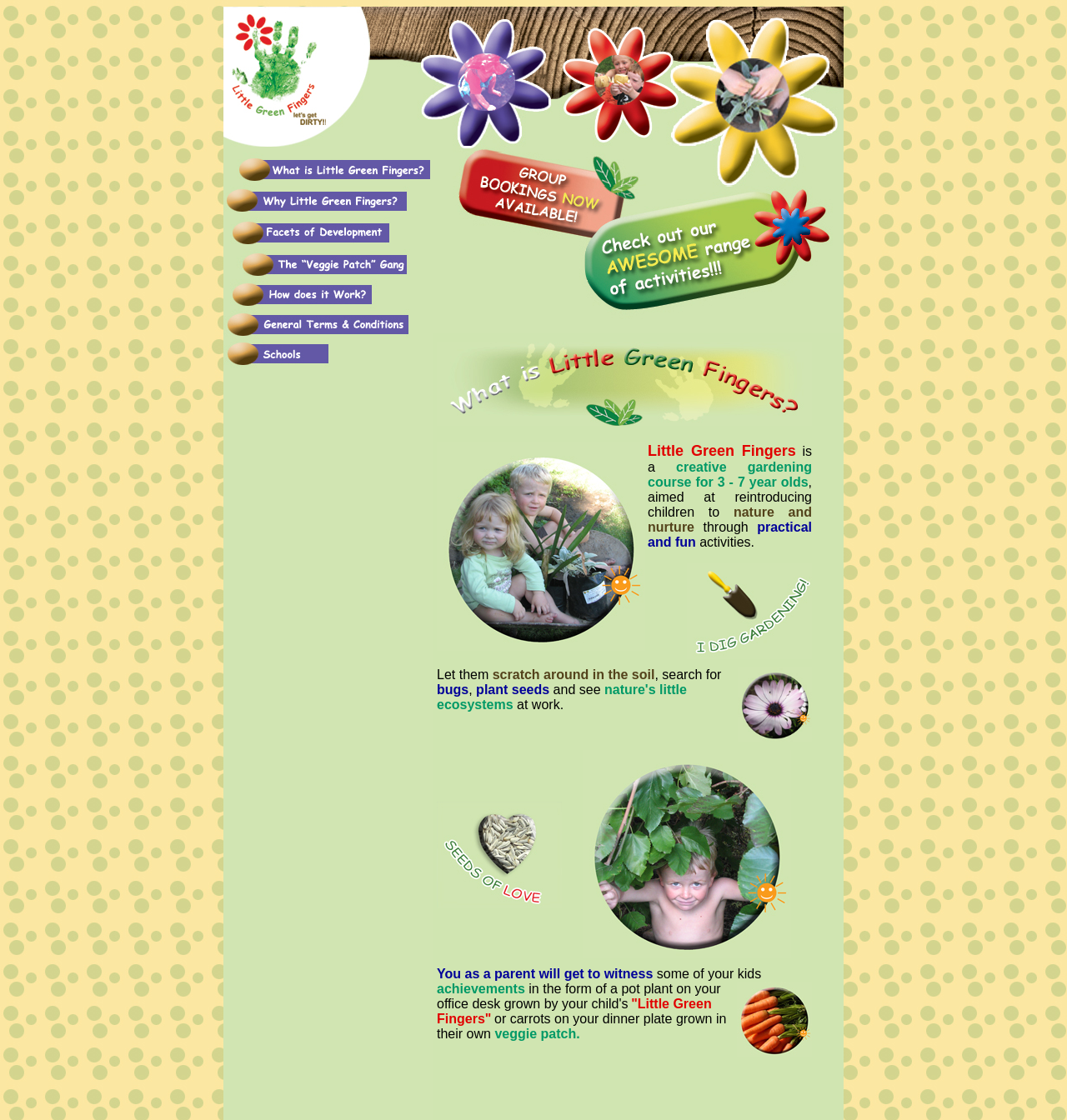Examine the image carefully and respond to the question with a detailed answer: 
What is the theme of the images in the webpage?

I inferred this by looking at the descriptions of the image elements, which suggest that they are related to gardening and nature, such as images of plants, soil, and bugs.